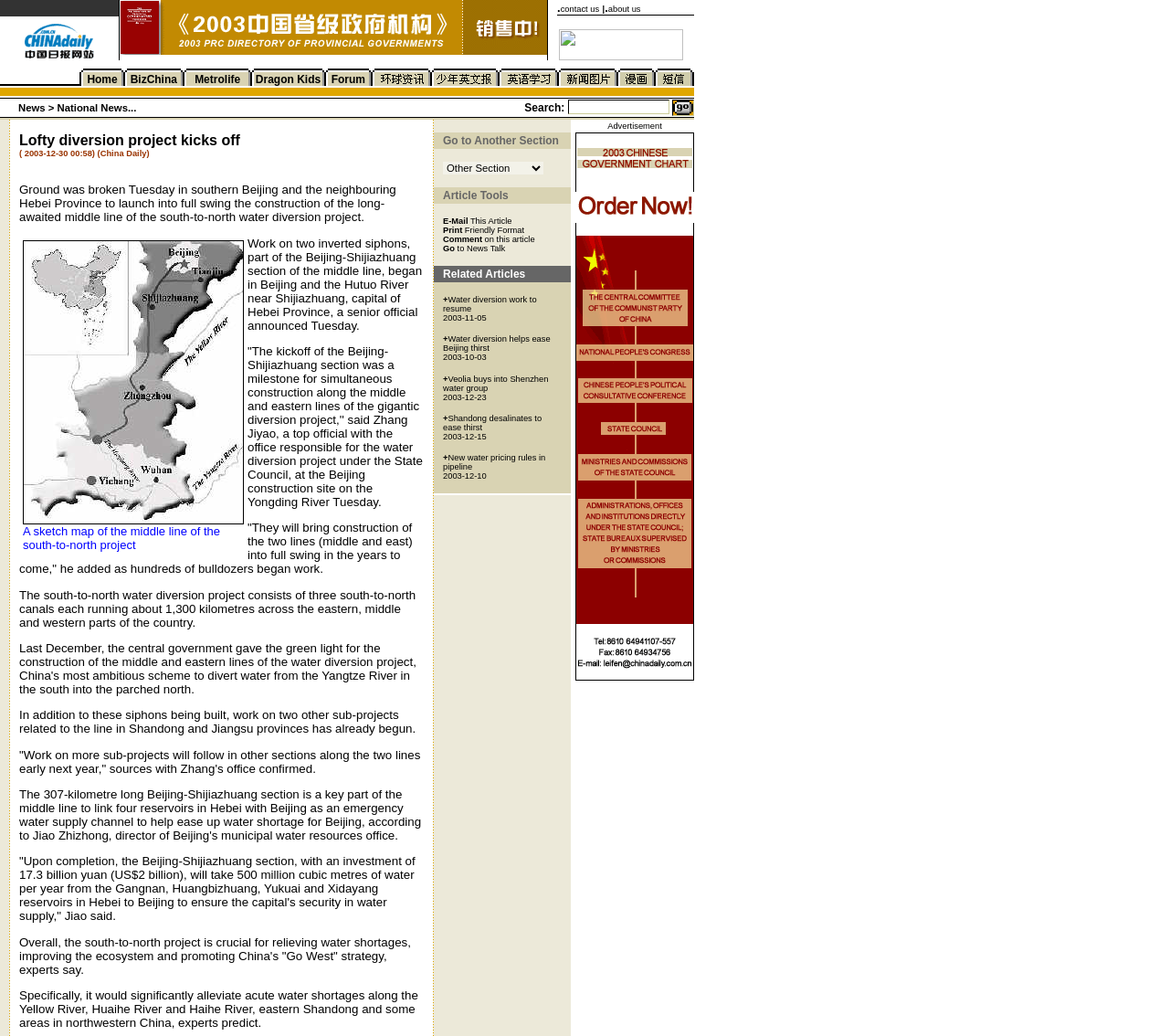Offer a detailed explanation of the webpage layout and contents.

The webpage is about the "Lofty diversion project" and appears to be a news article or a project introduction page. At the top, there is a table with three columns, each containing an image. Below this table, there is a row of five images, followed by another row of five images. 

On the left side, there is a column of small images, 17 in total, stacked vertically. These images are quite small, taking up only a small portion of the webpage's width. 

In the main content area, there is a link with an image, which is likely a banner or a call-to-action button. Below this, there are two links, "contact us" and "about us", which are likely navigation links. 

The overall layout is divided into sections, with images and links arranged in a grid-like structure. The images are scattered throughout the page, with some being small and others being larger. There are no large blocks of text, suggesting that the page is more visually oriented.